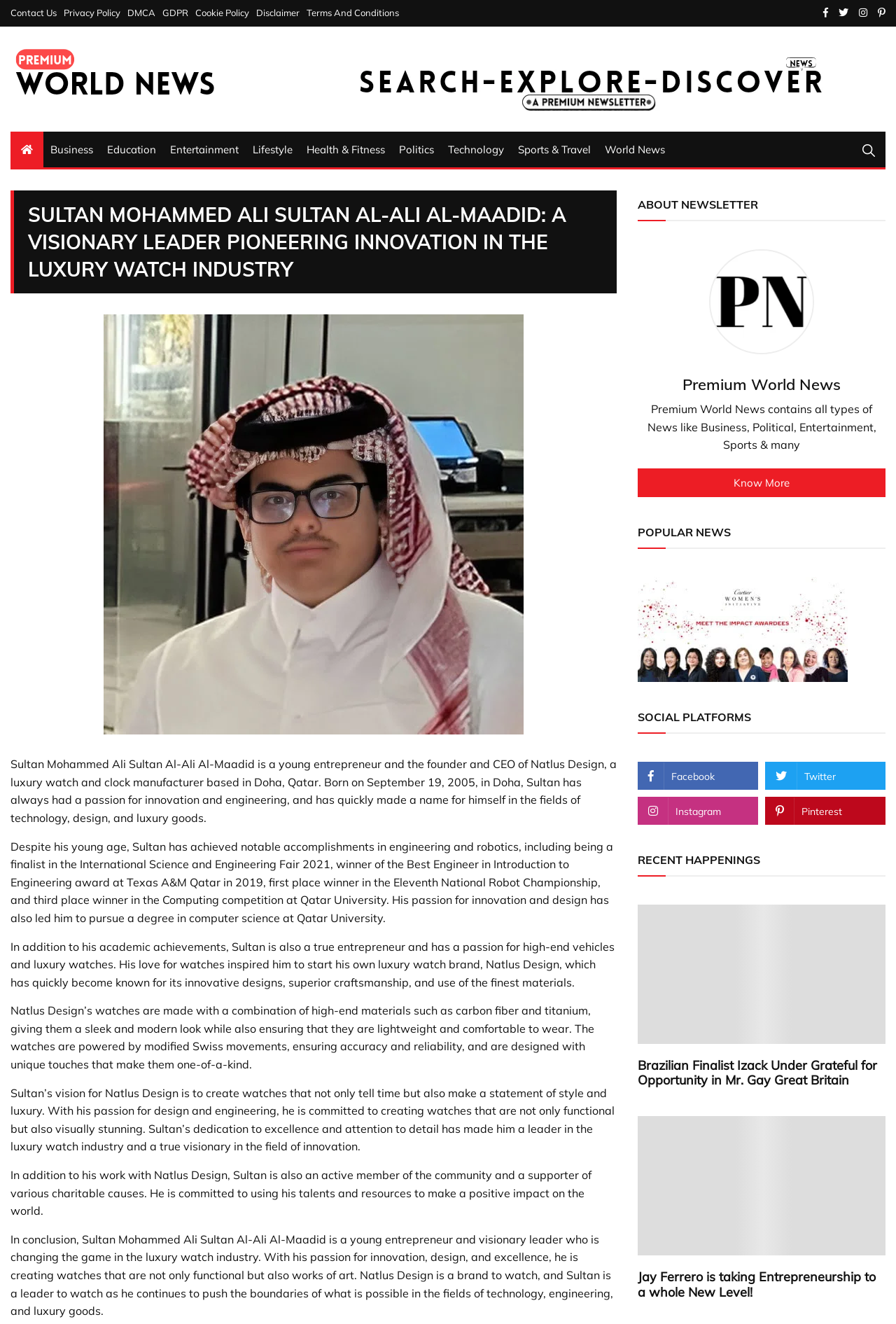Identify the bounding box coordinates for the region of the element that should be clicked to carry out the instruction: "Click on Contact Us". The bounding box coordinates should be four float numbers between 0 and 1, i.e., [left, top, right, bottom].

[0.012, 0.006, 0.071, 0.013]